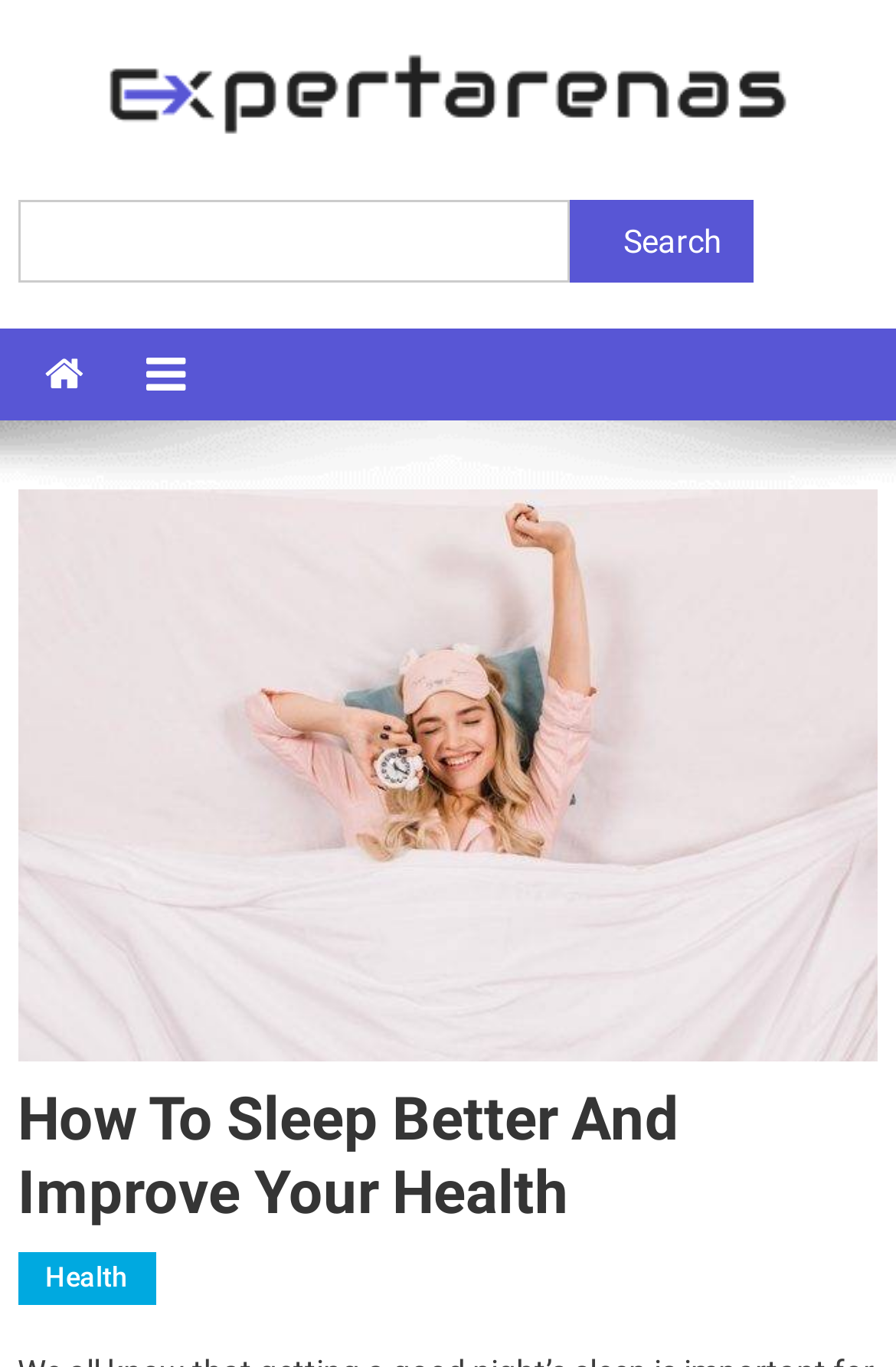Construct a comprehensive description capturing every detail on the webpage.

The webpage is about sleeping better and improving one's health. At the top left corner, there is a logo of "ExpertArenas" with a link to the website's homepage. Next to the logo, there is a search bar with a search button and a "Search" label. 

Below the search bar, there are two social media links, represented by icons. 

Further down, there is a large image that takes up most of the width of the page, with a caption "sleep better". 

Below the image, there is a heading that reads "How To Sleep Better And Improve Your Health". This heading is followed by a link to a related topic, "Health", at the bottom of the page.